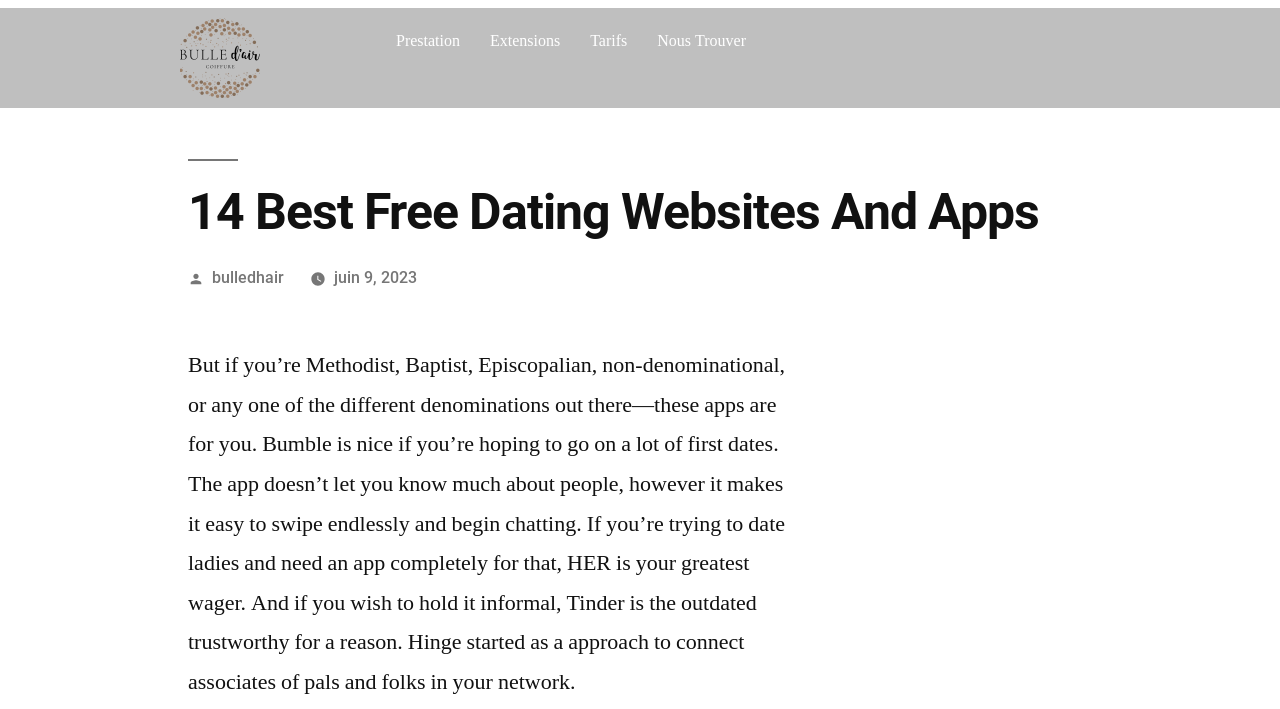Use a single word or phrase to answer the question: How many dating apps are mentioned in the article?

4